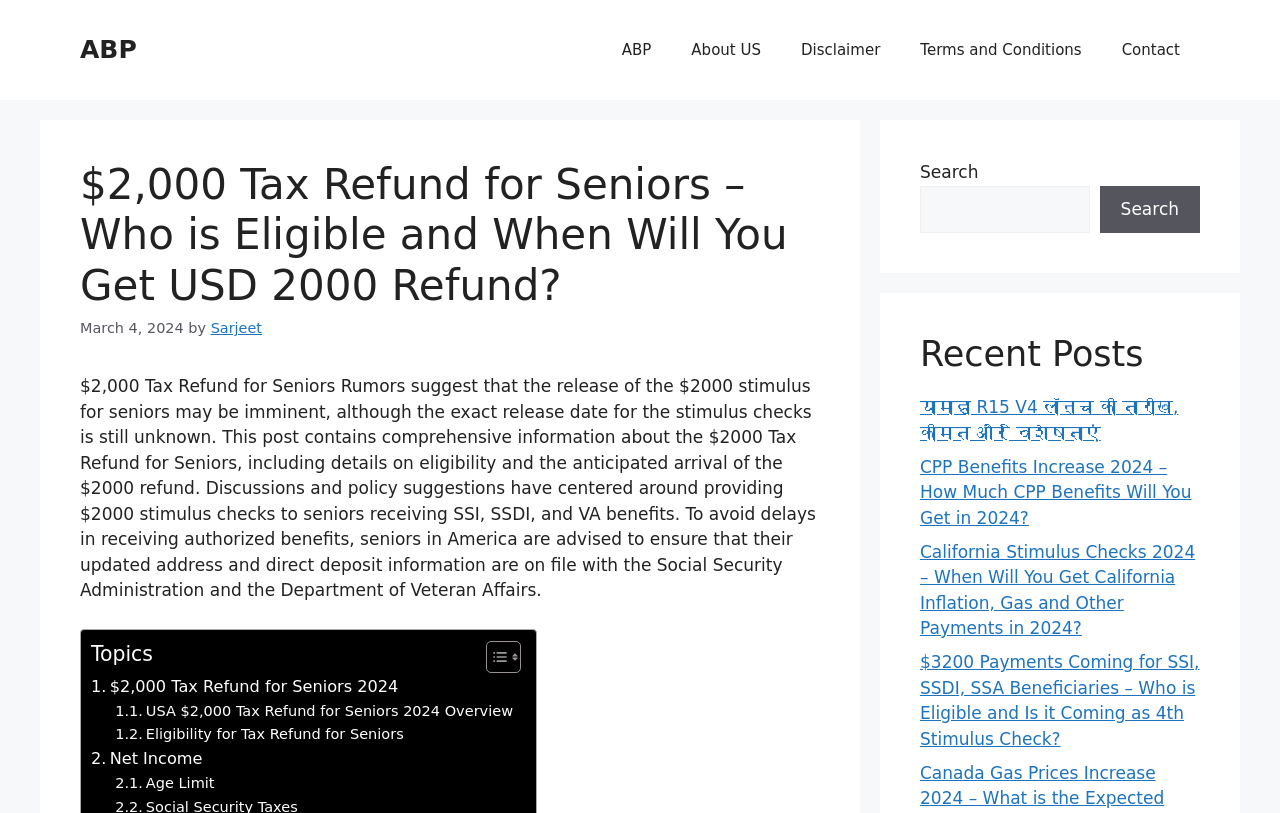Find the bounding box coordinates for the area that should be clicked to accomplish the instruction: "Visit the About US page".

[0.524, 0.025, 0.61, 0.098]